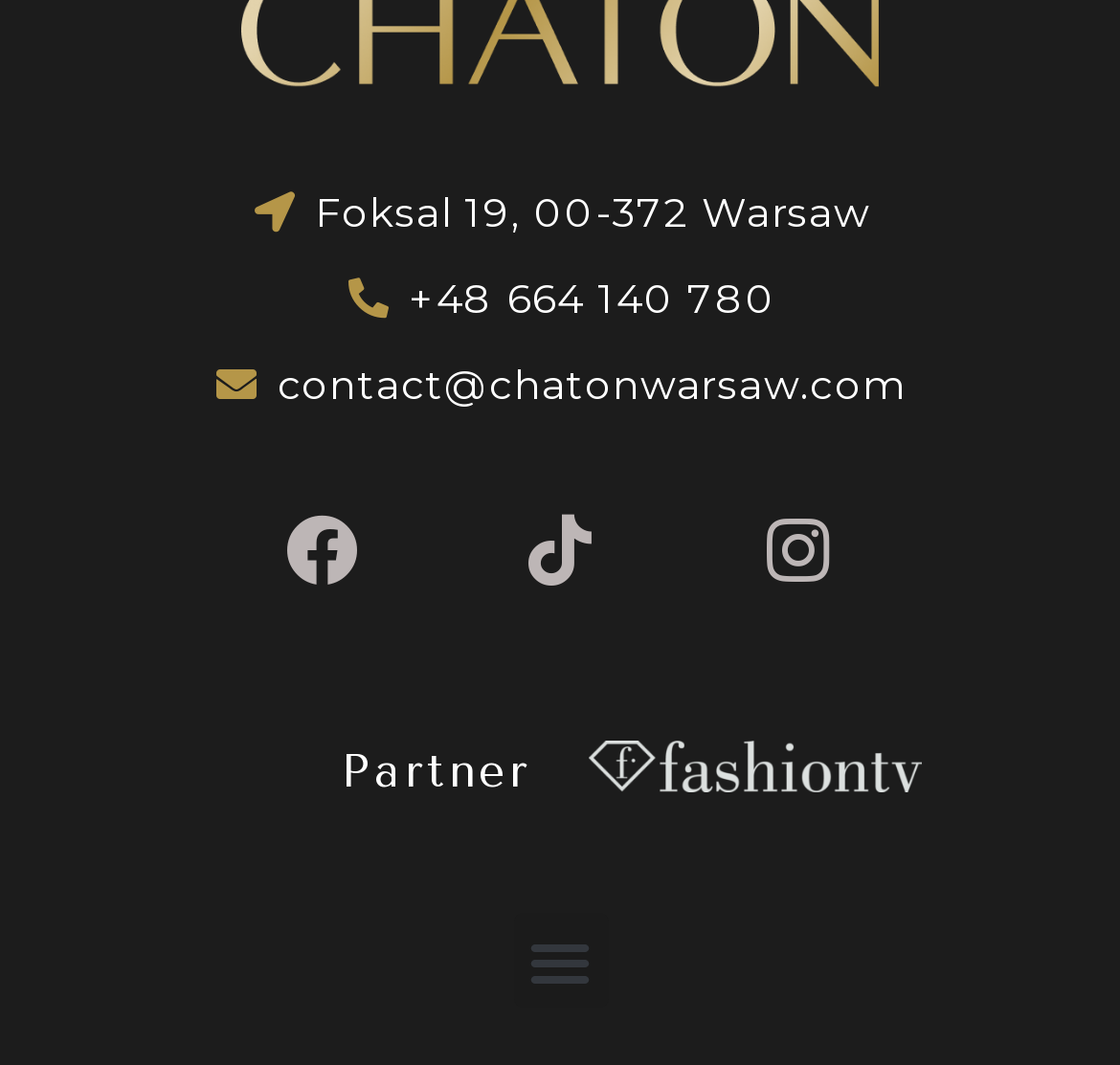Give a short answer using one word or phrase for the question:
What is the purpose of the button at the bottom?

Menu Toggle